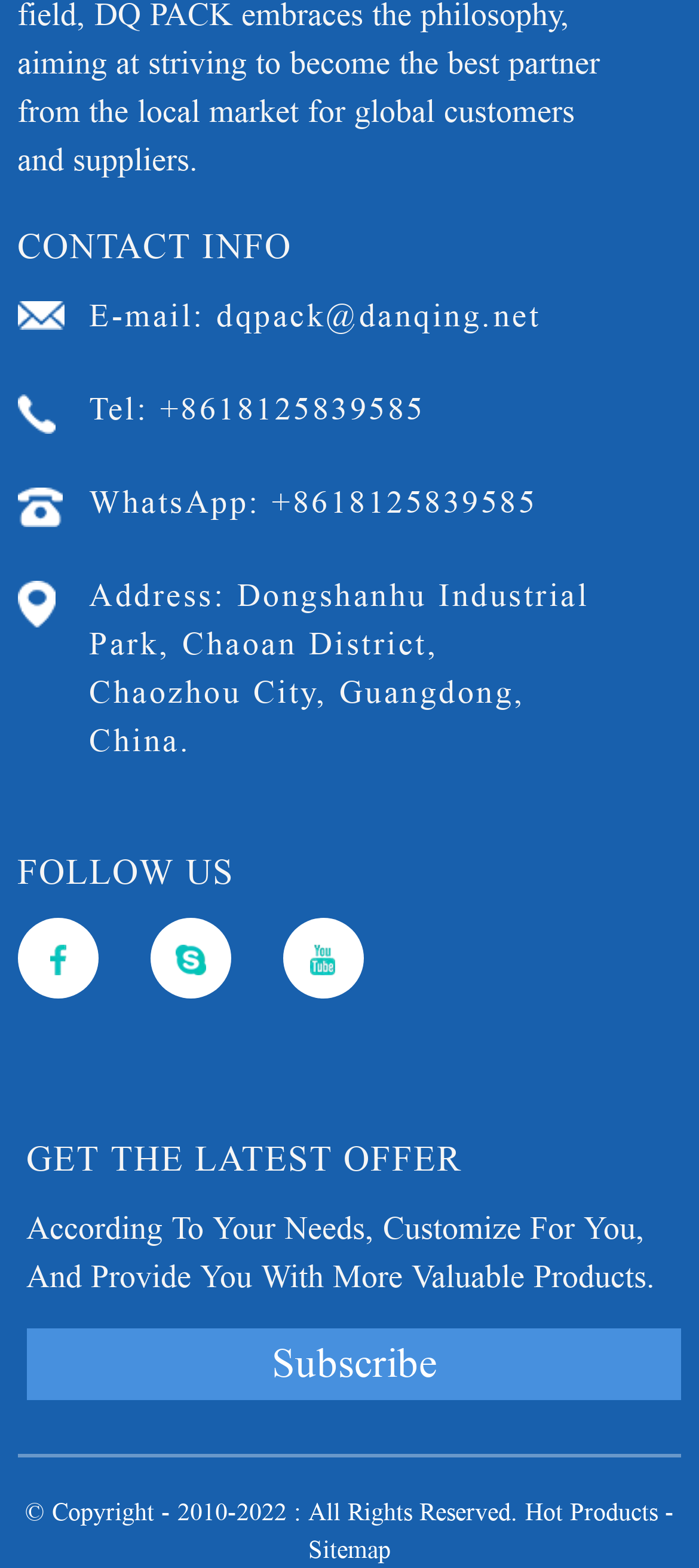What is the company's address?
Please answer the question with a detailed and comprehensive explanation.

The company's address can be found in the 'CONTACT INFO' section, which is located at the top of the webpage. The address is provided as a link, and it is 'Dongshanhu Industrial Park, Chaoan District, Chaozhou City, Guangdong, China'.